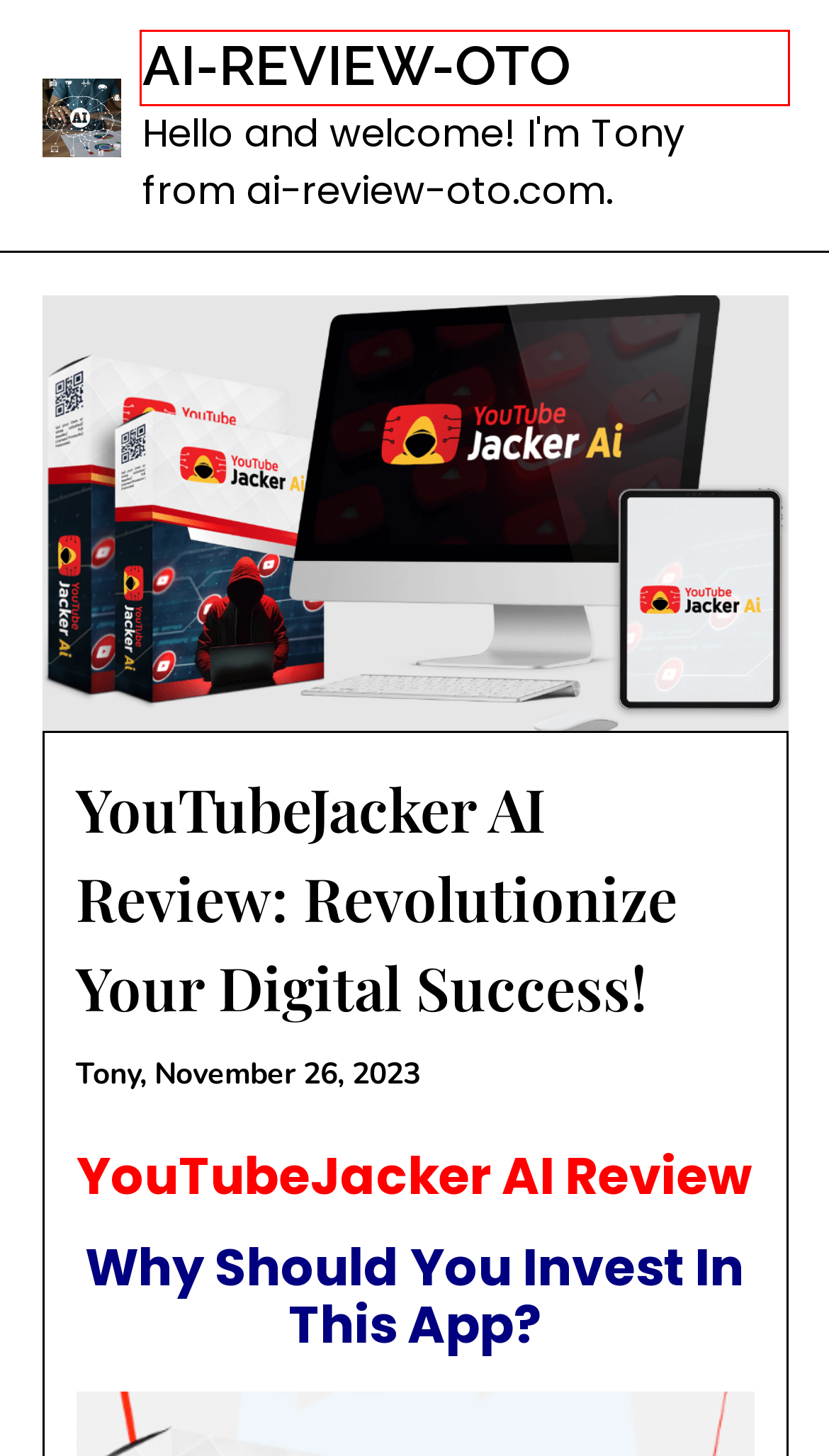You have been given a screenshot of a webpage with a red bounding box around a UI element. Select the most appropriate webpage description for the new webpage that appears after clicking the element within the red bounding box. The choices are:
A. OTOS/ UPSELLS Archives - AI-REVIEW-OTO
B. BUNDLE & COUPON Archives - AI-REVIEW-OTO
C. Bookly Pro App Review: Why Should You Get It? - AI-REVIEW-OTO
D. SEOBuddy Ai Review + OTO - AI-REVIEW-OTO
E. AI-REVIEW-OTO - Hello and welcome! I'm Tony from ai-review-oto.com.
F. Uncategorized Archives - AI-REVIEW-OTO
G. September 2023 - AI-REVIEW-OTO
H. October 2023 - AI-REVIEW-OTO

E